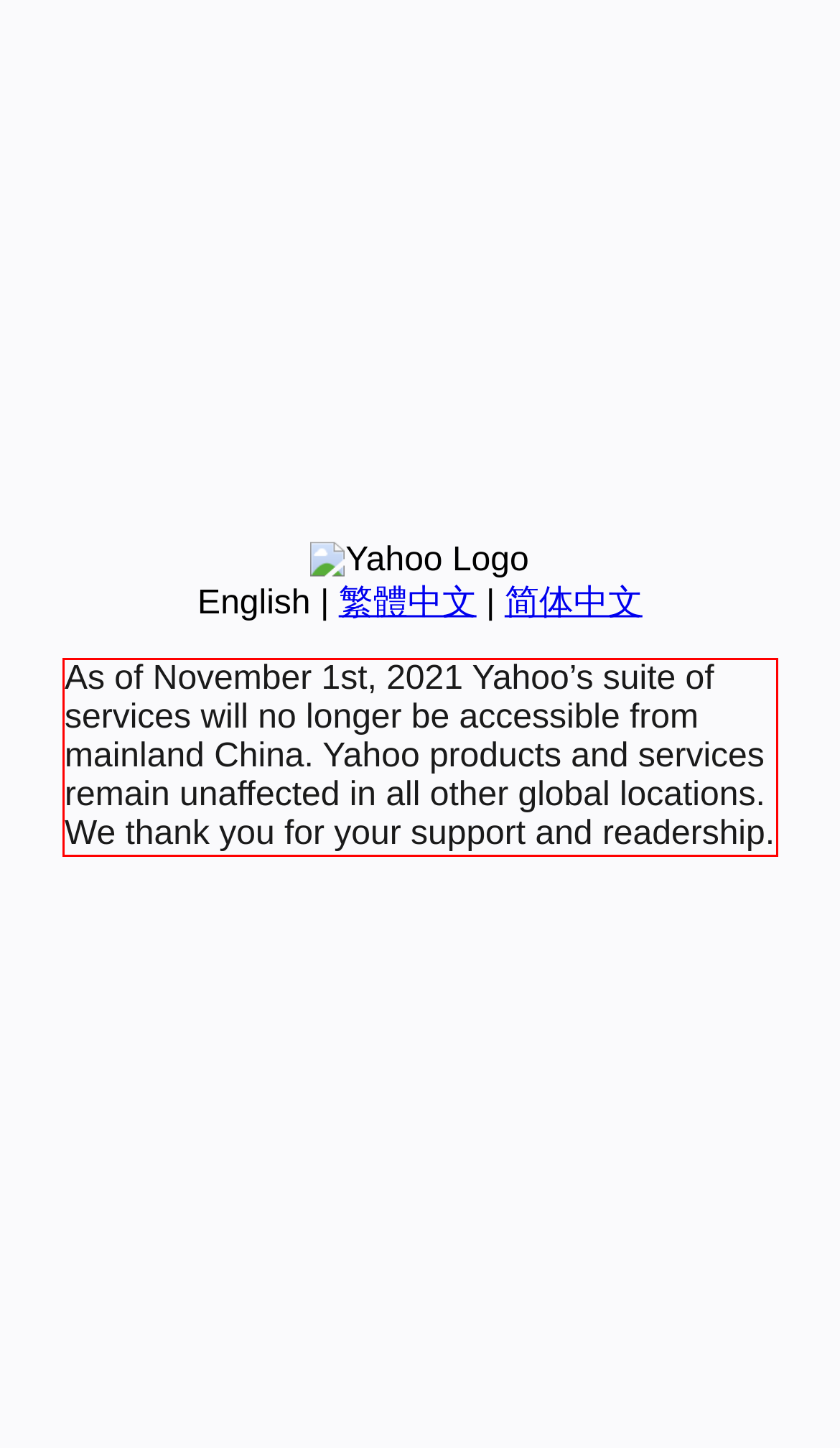Please analyze the provided webpage screenshot and perform OCR to extract the text content from the red rectangle bounding box.

As of November 1st, 2021 Yahoo’s suite of services will no longer be accessible from mainland China. Yahoo products and services remain unaffected in all other global locations. We thank you for your support and readership.